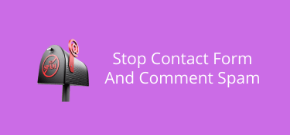What is the likely purpose of this image?
Deliver a detailed and extensive answer to the question.

The image likely serves as an introduction or key visual for an article that provides strategies and solutions for managing and preventing spam in contact forms and comments on websites.